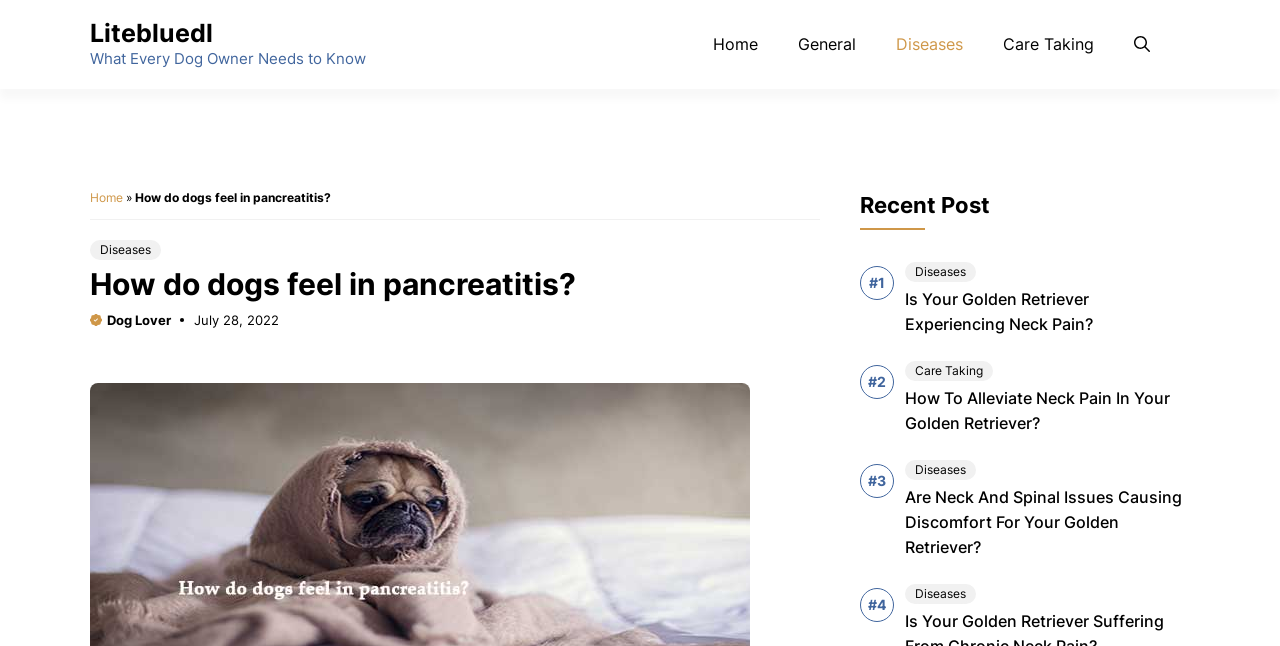What is the category of the article?
Using the information presented in the image, please offer a detailed response to the question.

The category of the article can be determined by looking at the navigation menu, where 'Diseases' is one of the options, and also by the link 'Diseases' above the article title.